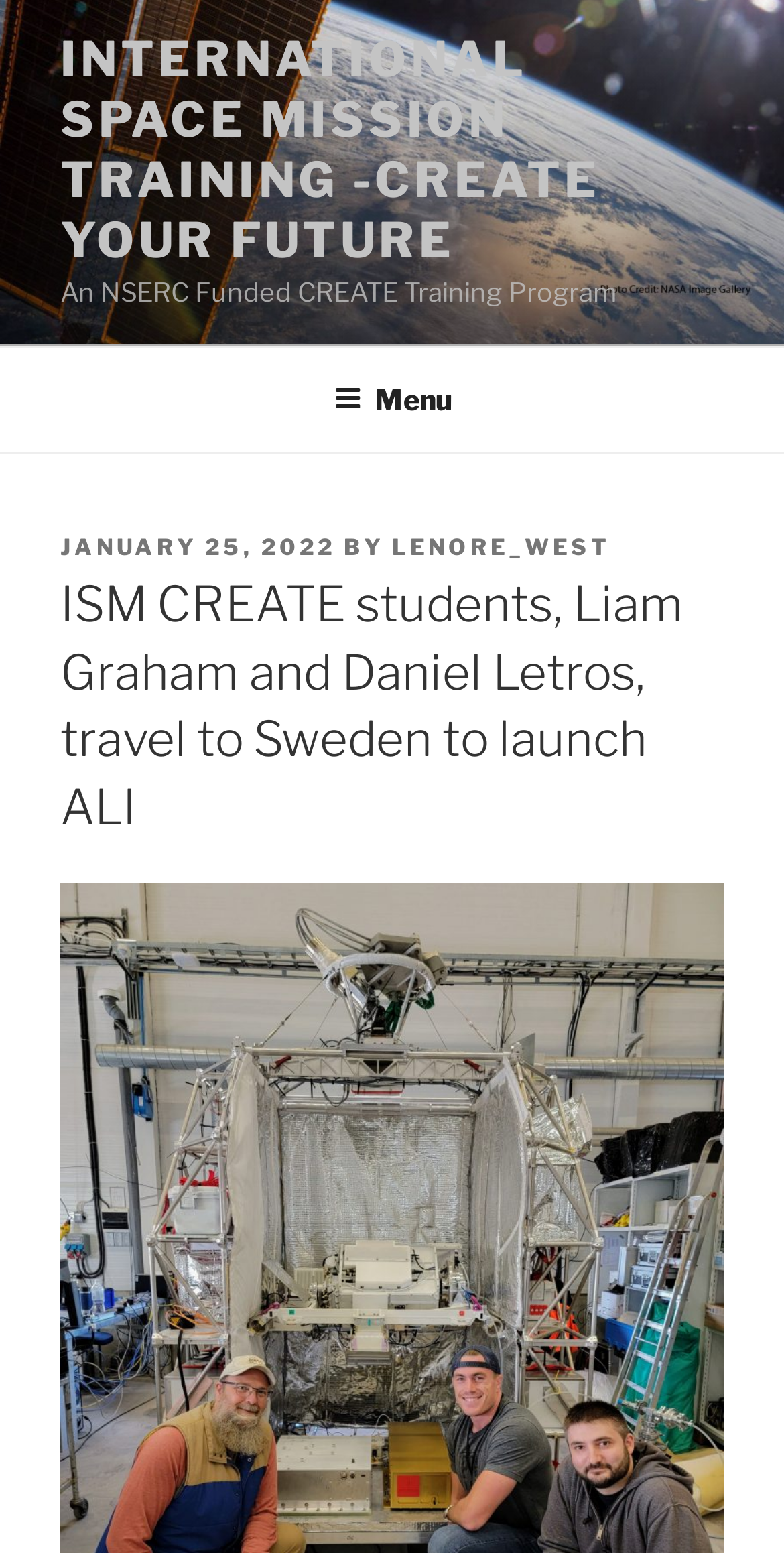Can you determine the main header of this webpage?

ISM CREATE students, Liam Graham and Daniel Letros, travel to Sweden to launch ALI